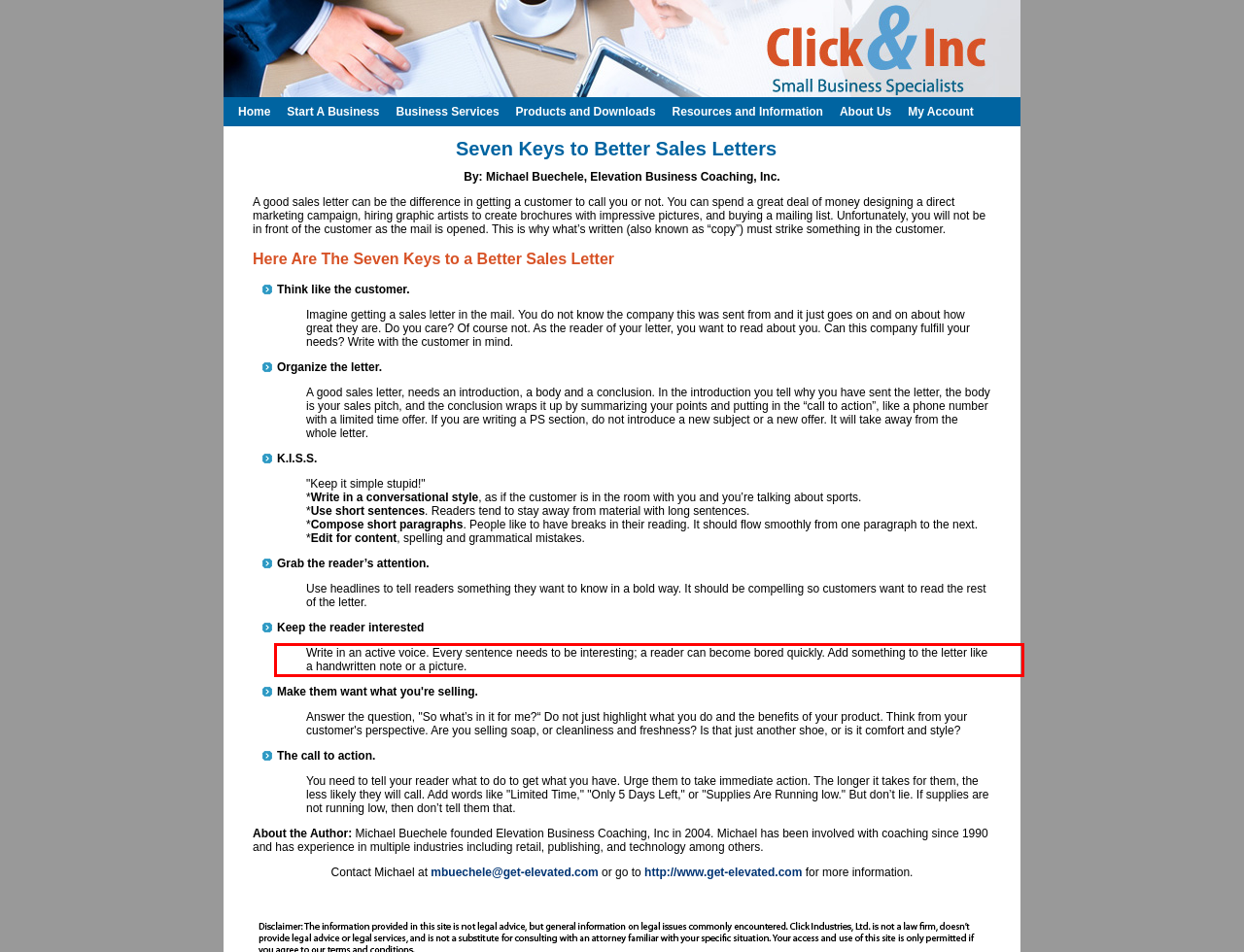Look at the screenshot of the webpage, locate the red rectangle bounding box, and generate the text content that it contains.

Write in an active voice. Every sentence needs to be interesting; a reader can become bored quickly. Add something to the letter like a handwritten note or a picture.